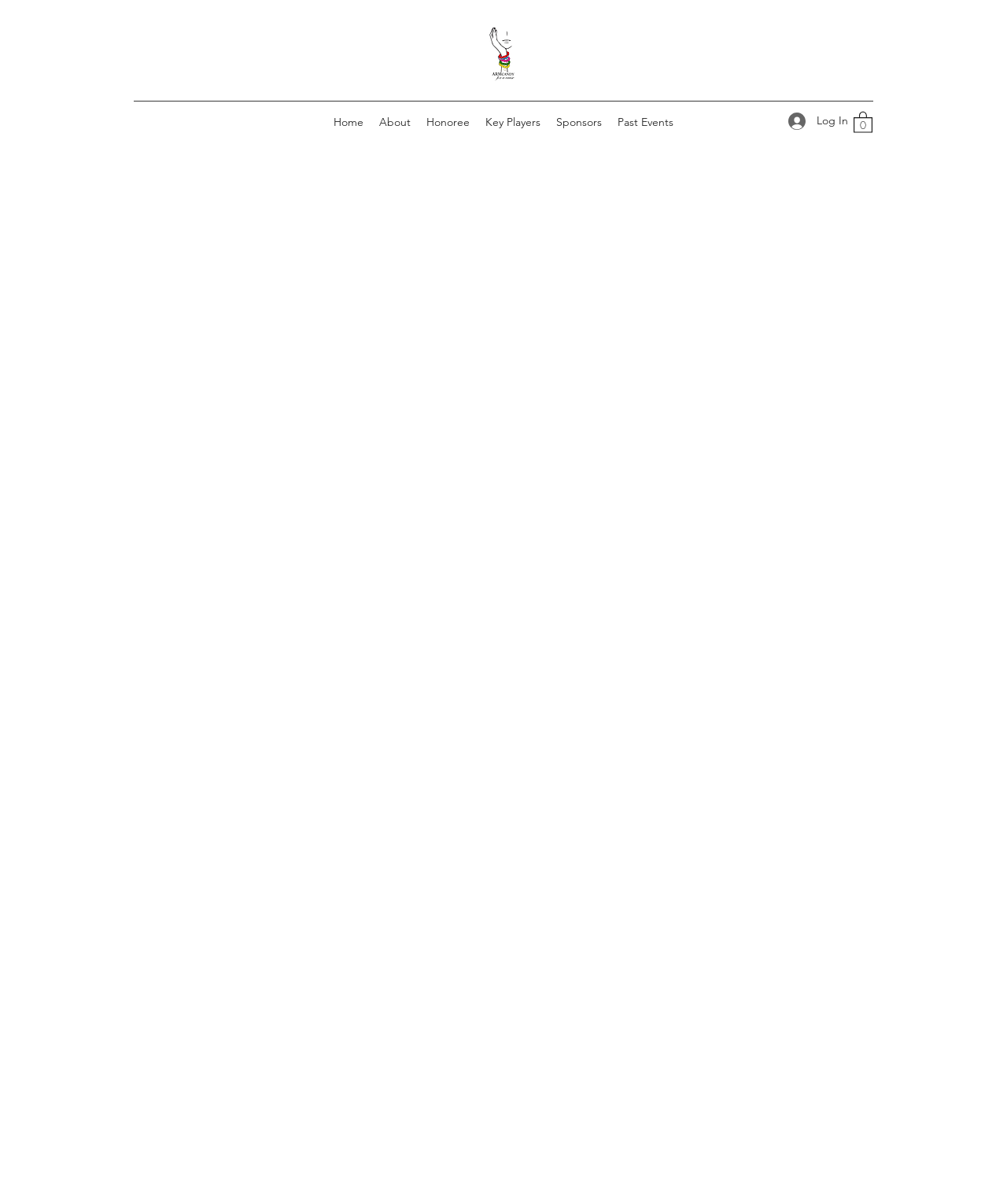Locate the UI element described by 0 and provide its bounding box coordinates. Use the format (top-left x, top-left y, bottom-right x, bottom-right y) with all values as floating point numbers between 0 and 1.

[0.848, 0.092, 0.866, 0.11]